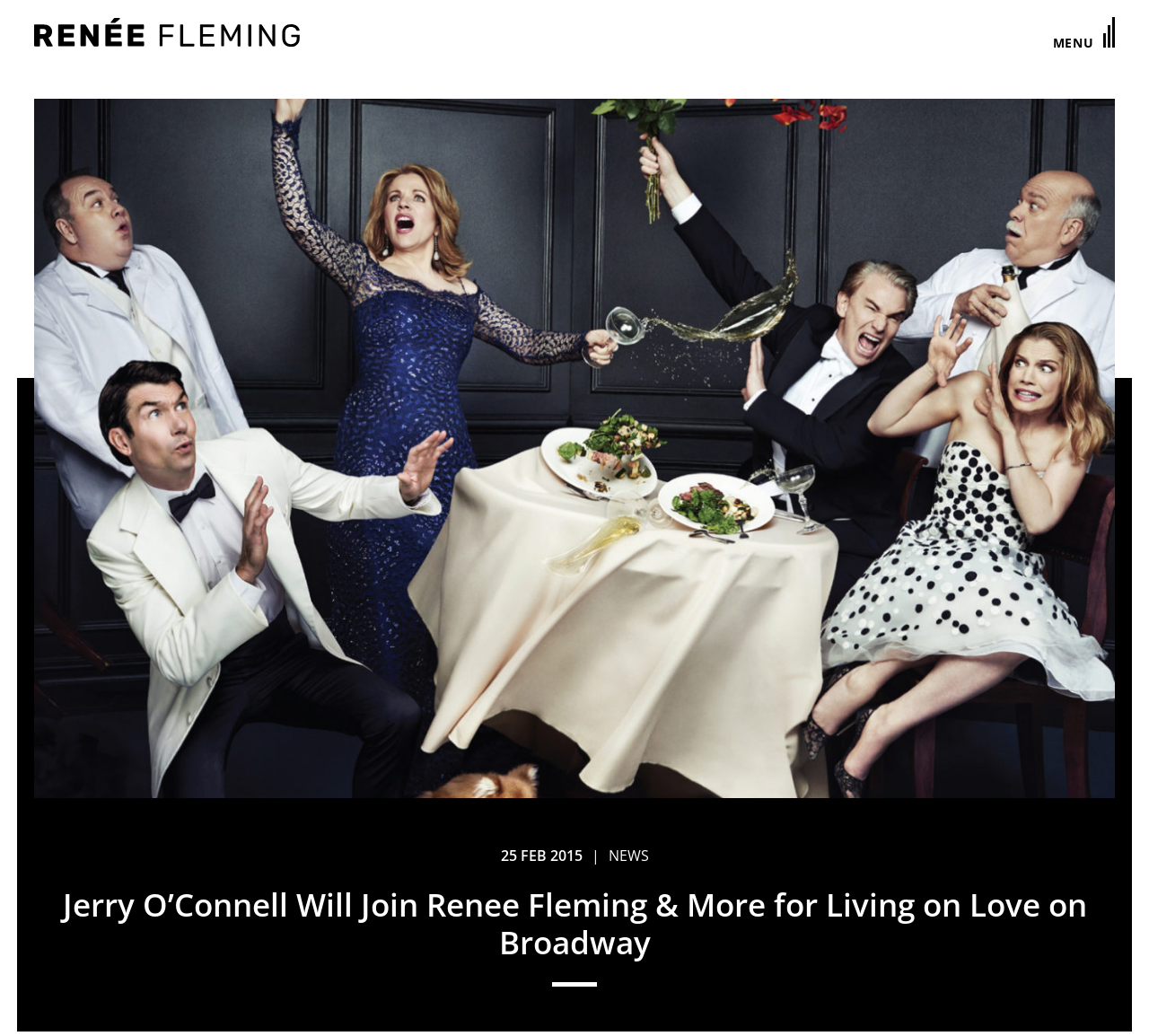Locate the bounding box of the UI element with the following description: "Renée Fleming".

[0.03, 0.039, 0.261, 0.075]